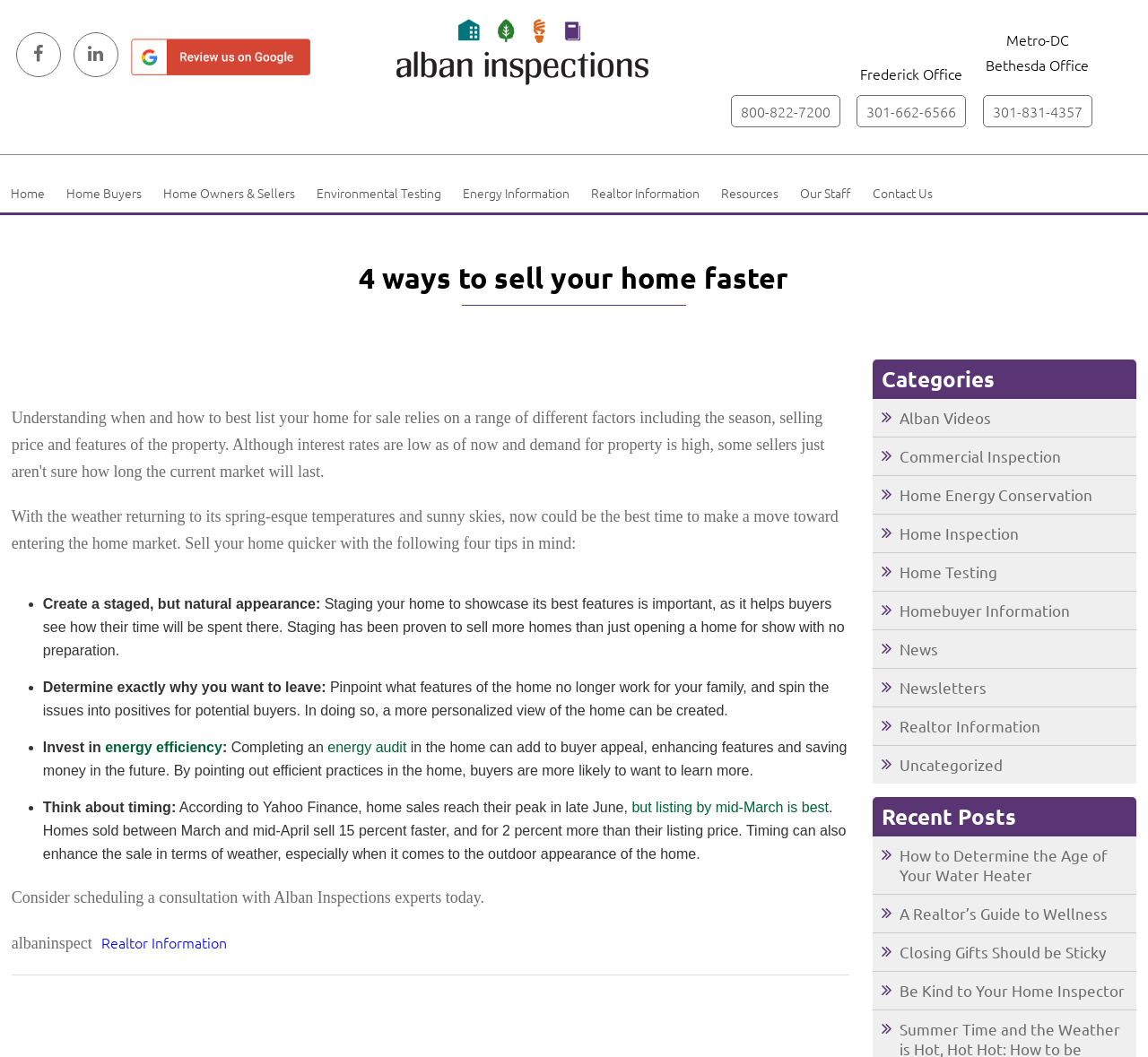Please find and report the bounding box coordinates of the element to click in order to perform the following action: "View the 'Recent Posts'". The coordinates should be expressed as four float numbers between 0 and 1, in the format [left, top, right, bottom].

[0.76, 0.754, 0.99, 0.791]